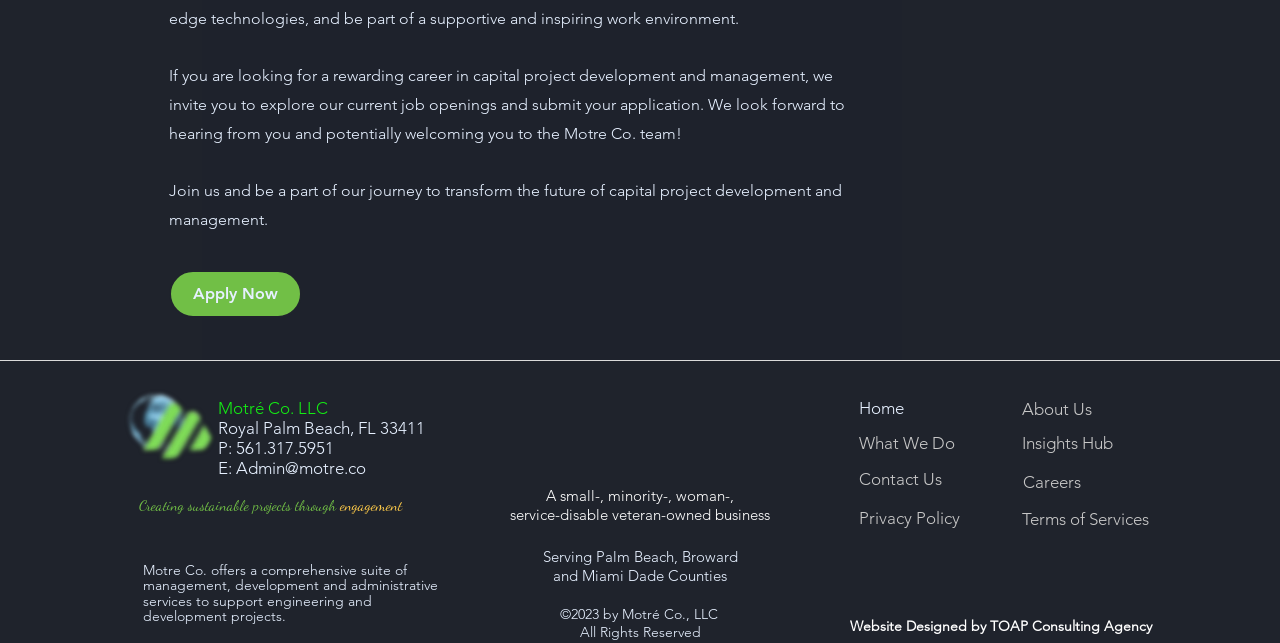Pinpoint the bounding box coordinates of the clickable element to carry out the following instruction: "Explore career opportunities."

[0.799, 0.734, 0.844, 0.765]